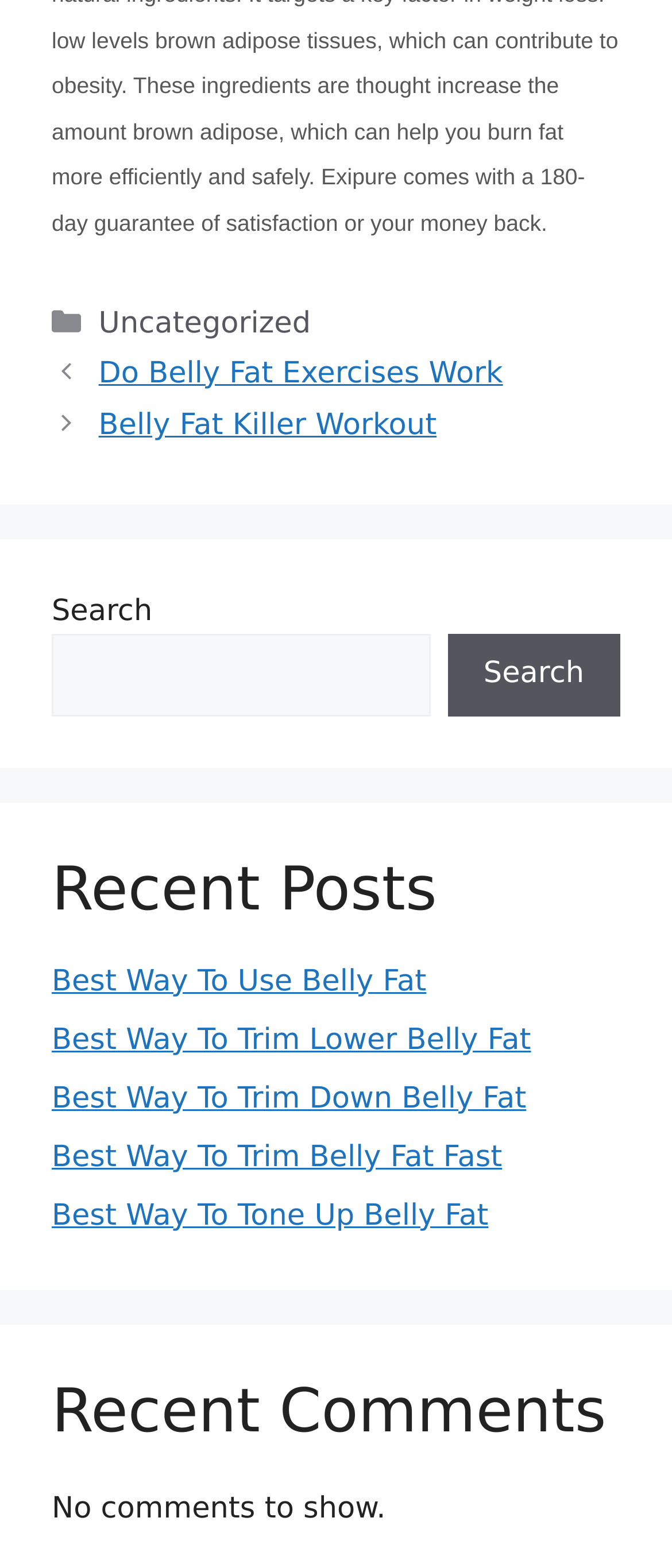Give a concise answer using one word or a phrase to the following question:
What is the text above the search box?

Search